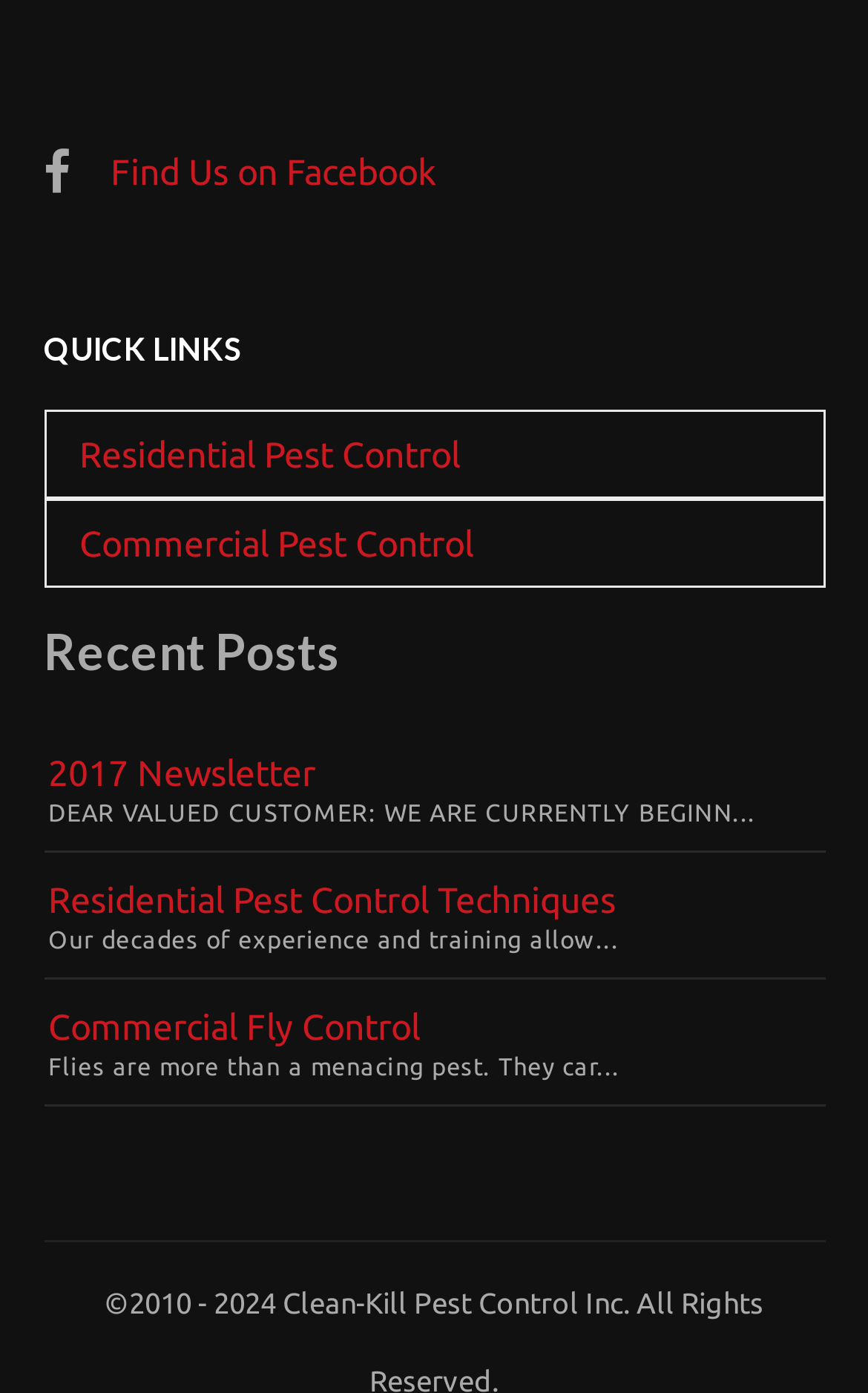Please use the details from the image to answer the following question comprehensively:
How many recent posts are listed?

In the 'Recent Posts' section, I counted three links: '2017 Newsletter', 'Residential Pest Control Techniques', and 'Commercial Fly Control'.